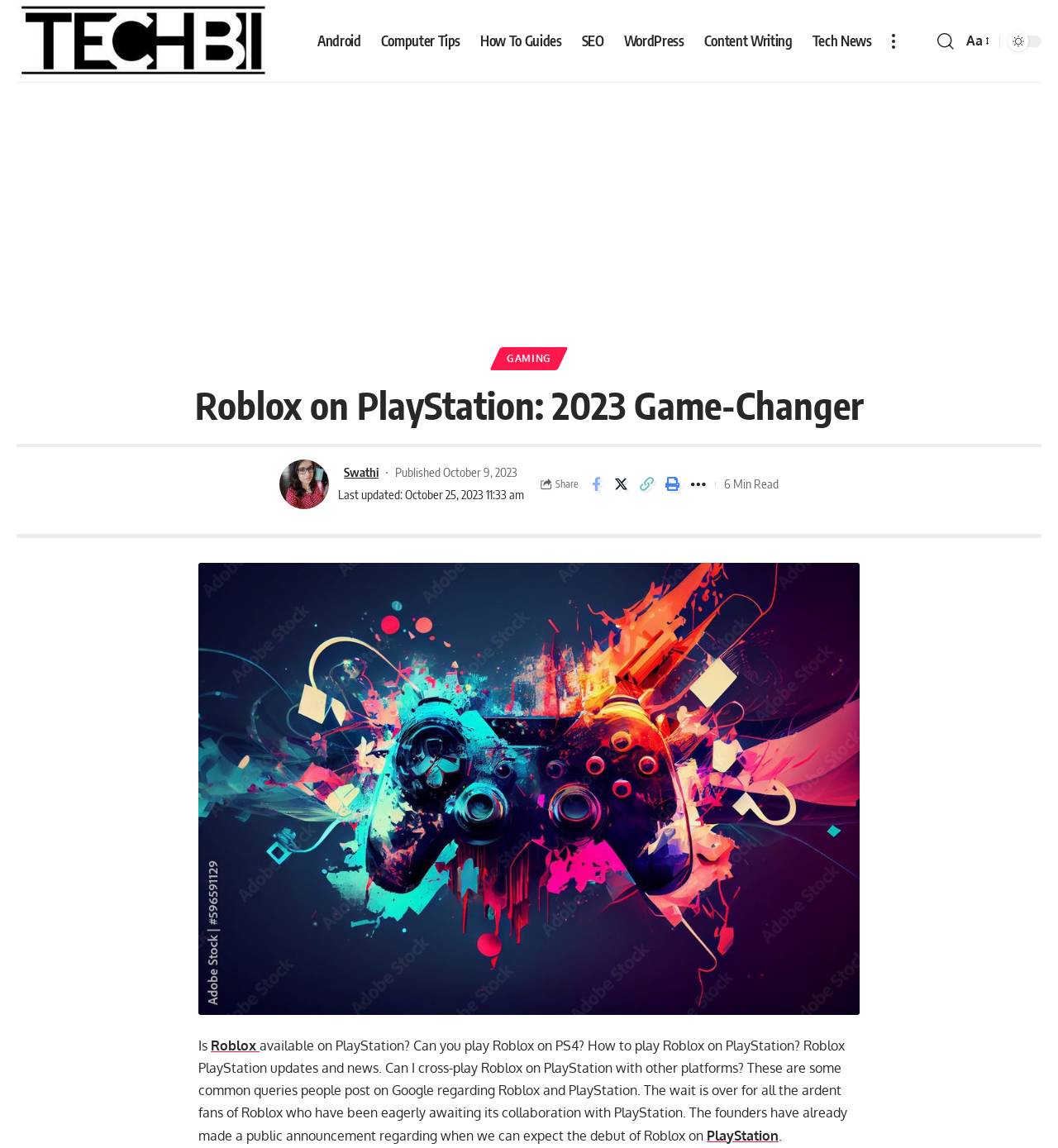Who is the author of the article?
Please respond to the question thoroughly and include all relevant details.

The author of the article is mentioned as 'Swathi' in the byline section, which is located below the heading and above the published date.